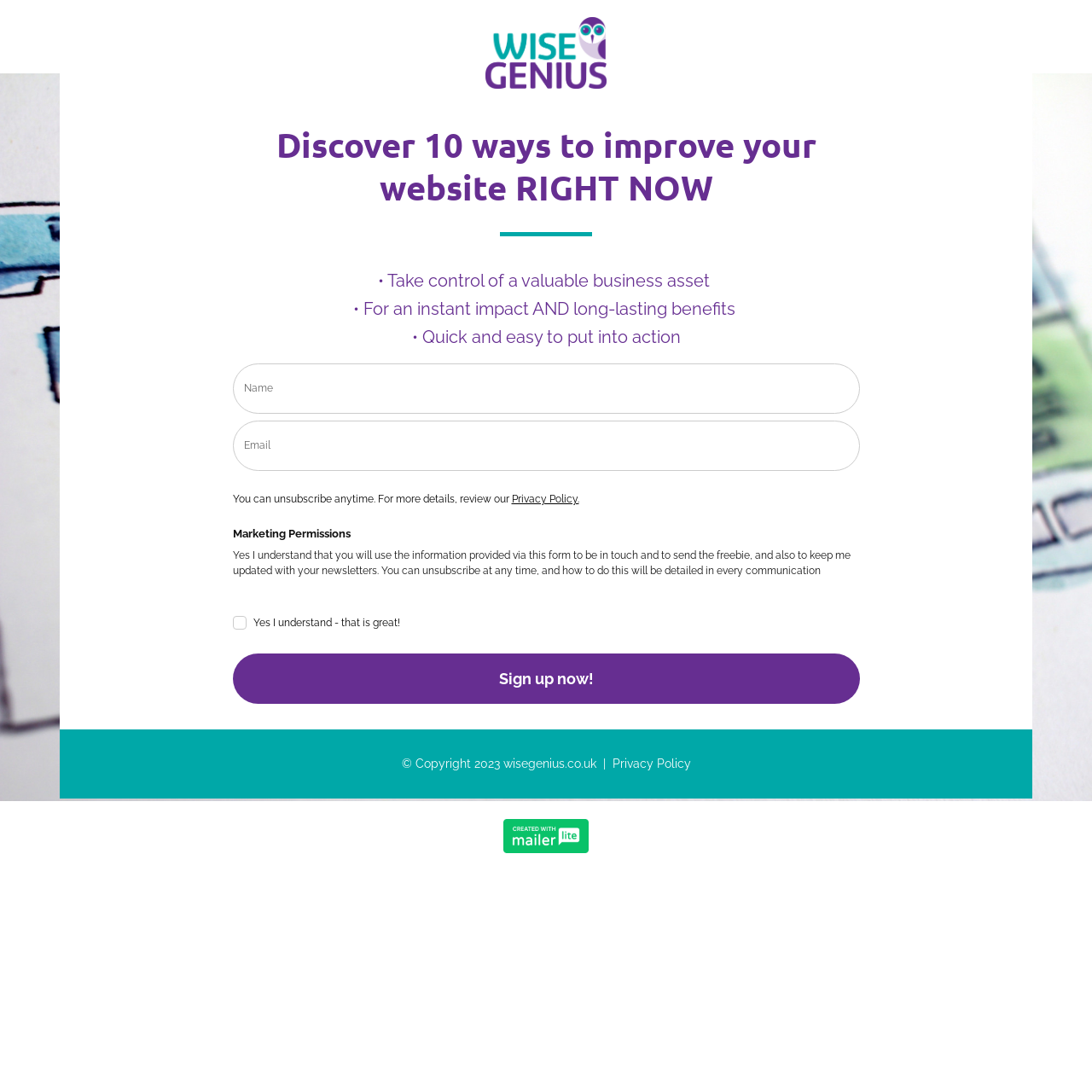Based on the element description, predict the bounding box coordinates (top-left x, top-left y, bottom-right x, bottom-right y) for the UI element in the screenshot: wisegenius.co.uk

[0.461, 0.693, 0.546, 0.705]